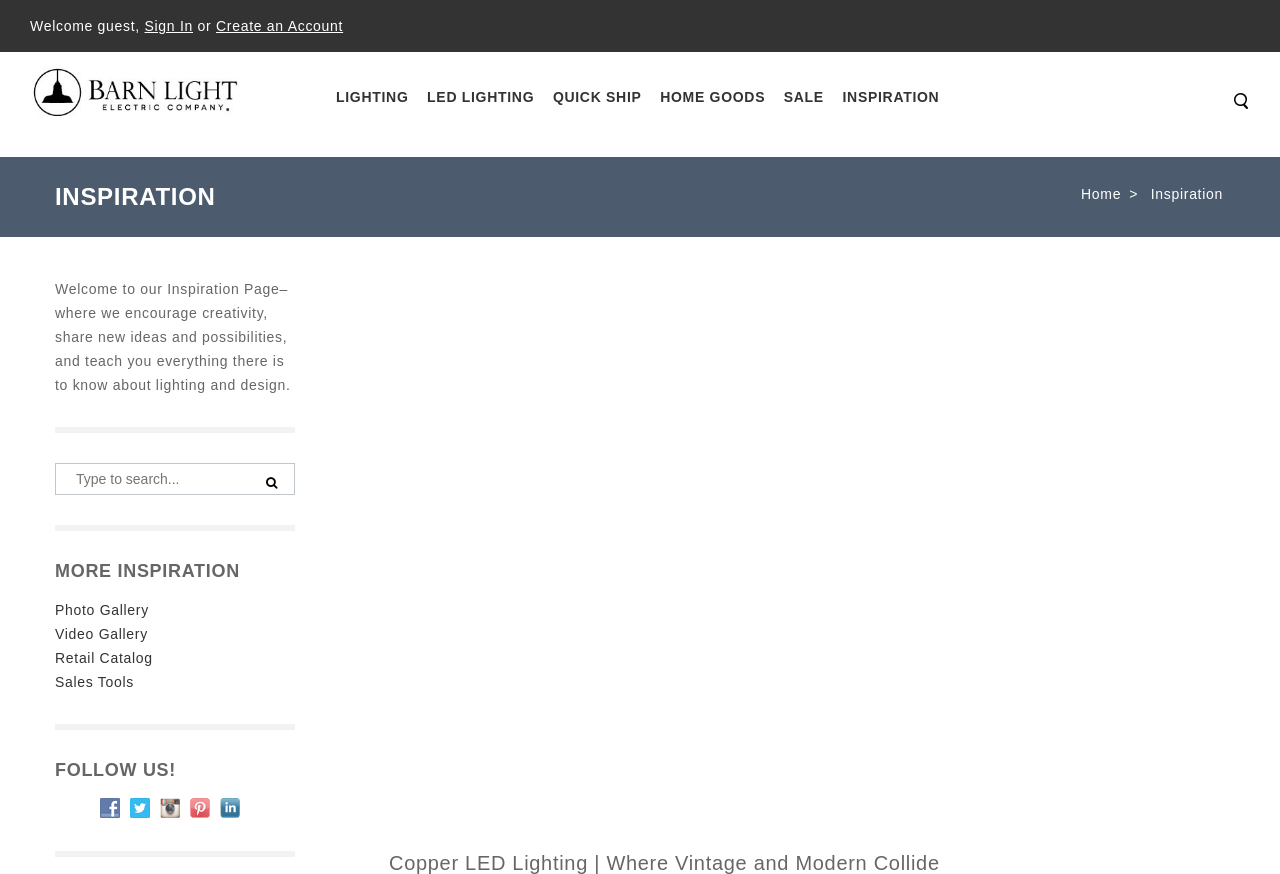Kindly provide the bounding box coordinates of the section you need to click on to fulfill the given instruction: "View the photo gallery".

[0.043, 0.688, 0.116, 0.707]